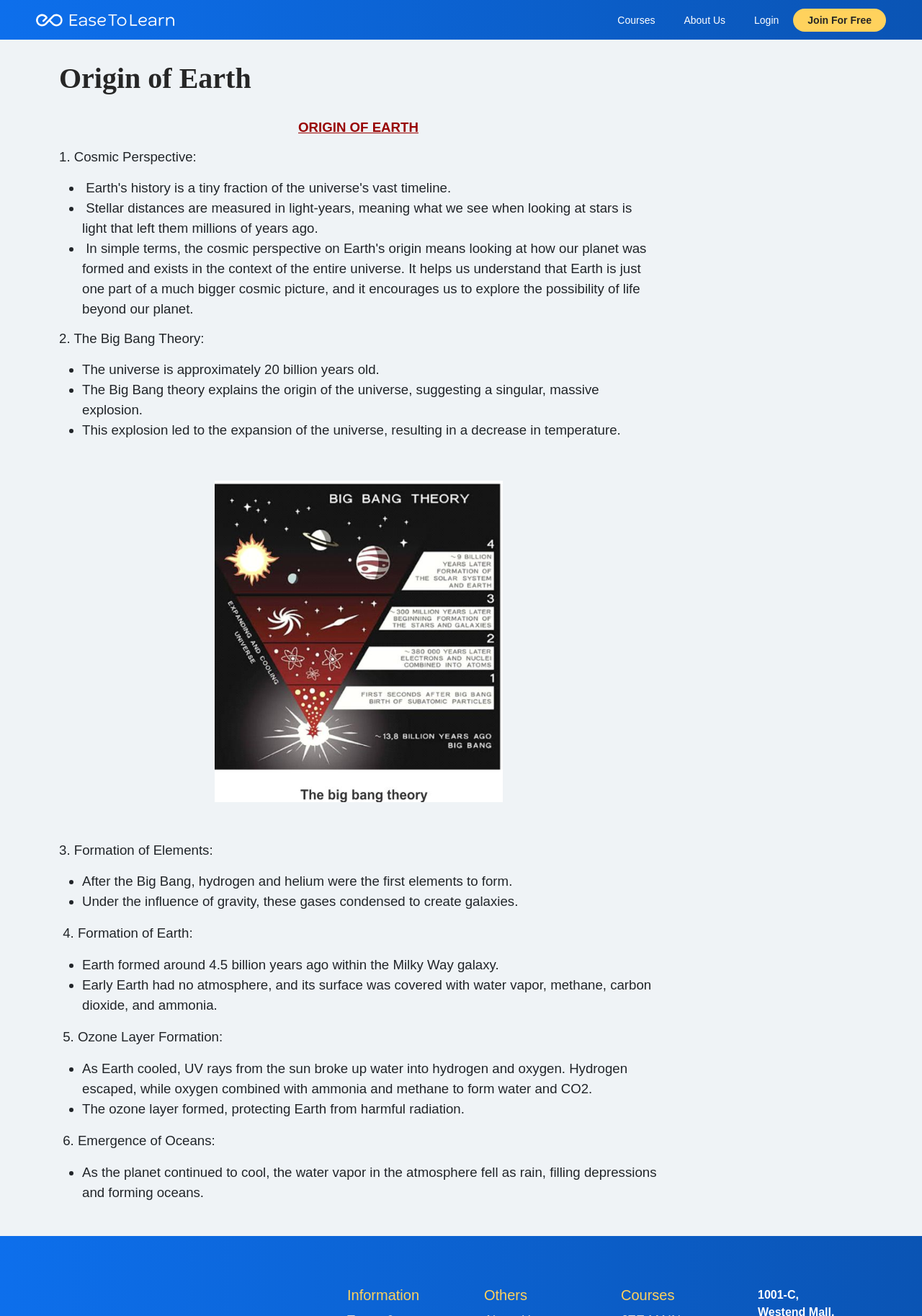Generate a comprehensive description of the contents of the webpage.

The webpage is about the origin of Earth, providing an online exam preparation resource with AI EaseToLearn and study material. At the top, there is a header section with a logo image on the left and four links on the right: "Courses", "About Us", "Login", and "Join For Free". 

Below the header, there is a main heading "Origin of Earth" followed by a subheading "ORIGIN OF EARTH". The content is divided into six sections, each with a numbered heading and a list of bullet points. The sections are: "Cosmic Perspective", "The Big Bang Theory", "Formation of Elements", "Formation of Earth", "Ozone Layer Formation", and "Emergence of Oceans". 

Each section has a brief description and several bullet points that provide more details. The bullet points are marked with a dot (•) and contain information about the topic, such as the age of the universe, the formation of elements, and the emergence of oceans. 

There is an image in the middle of the page, likely an illustration or diagram related to the content. At the bottom of the page, there are three headings: "Information", "Others", and "Courses", which may be navigation links or section titles.